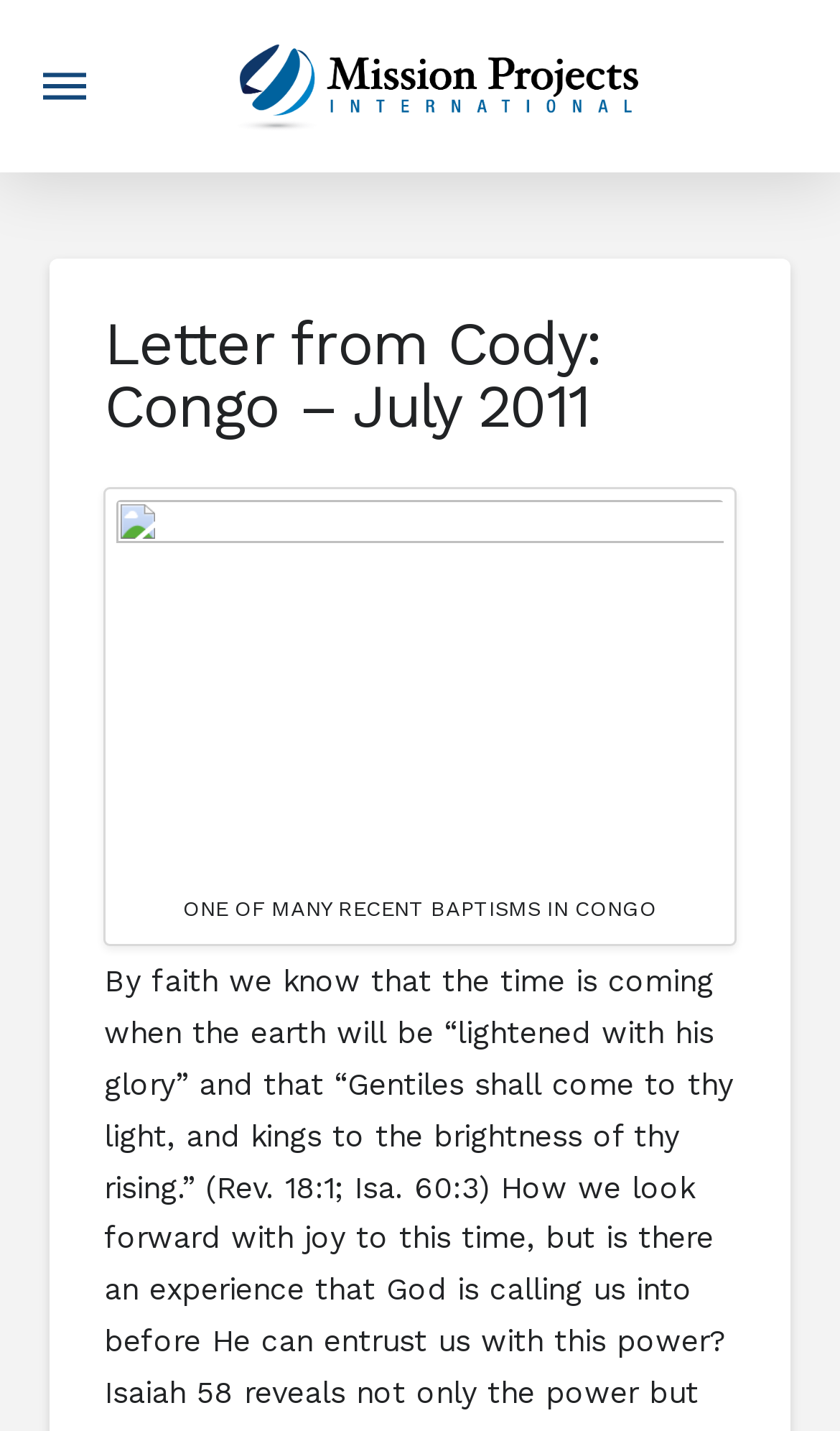Extract the bounding box for the UI element that matches this description: "GEOCOINS".

None